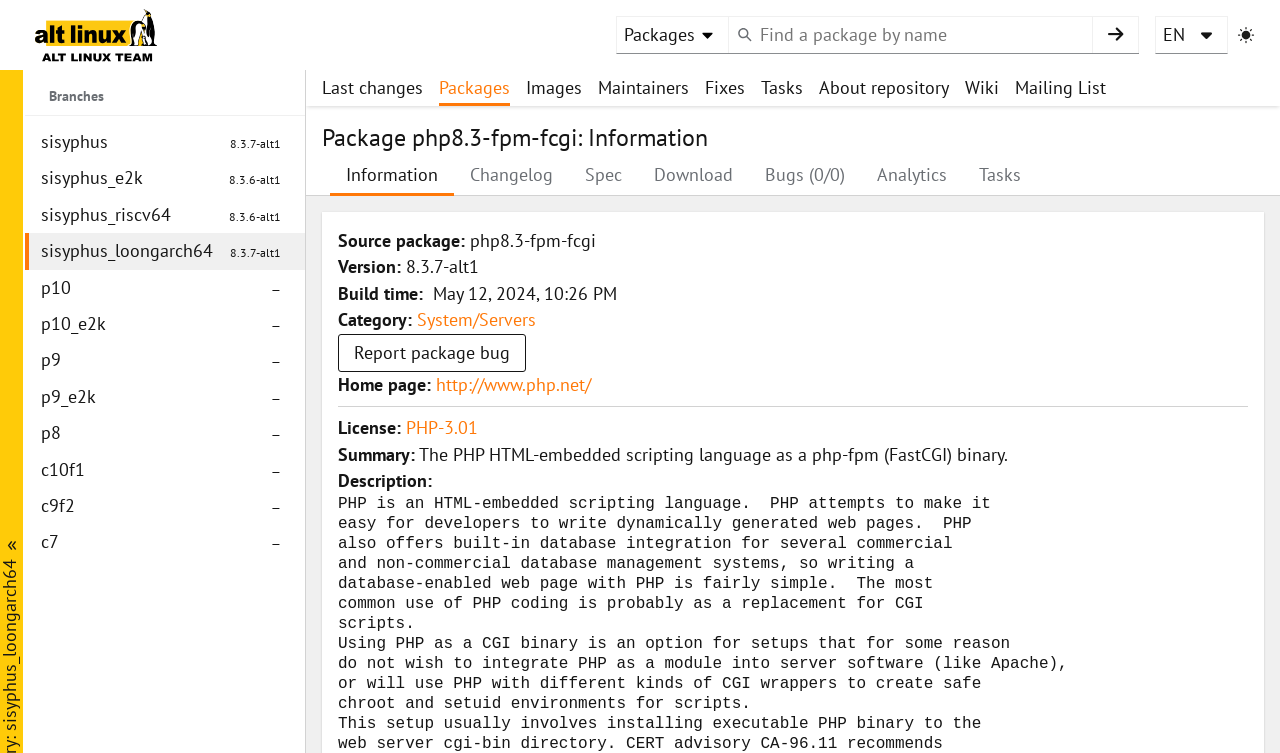What is the title or heading displayed on the webpage?

Package php8.3-fpm-fcgi: Information